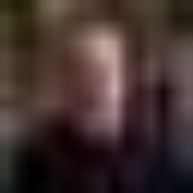Respond to the question below with a concise word or phrase:
What is the name of the executive director of NEEA?

Stratton